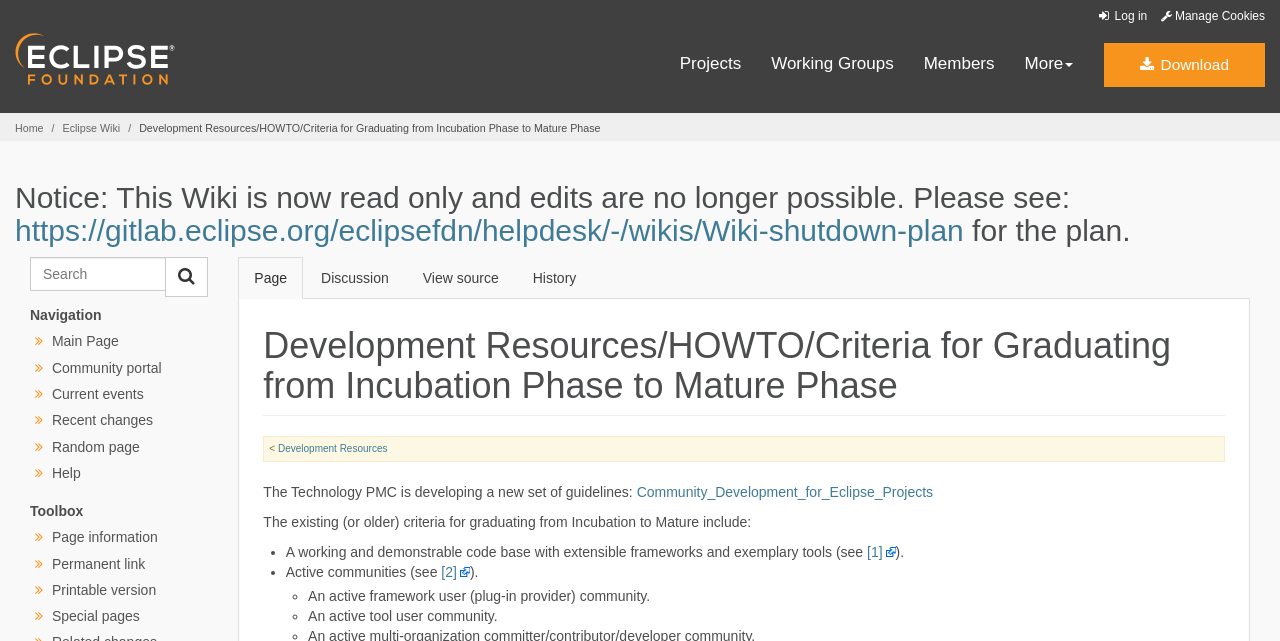What is the purpose of the search box?
Look at the image and respond with a one-word or short phrase answer.

Search the wiki